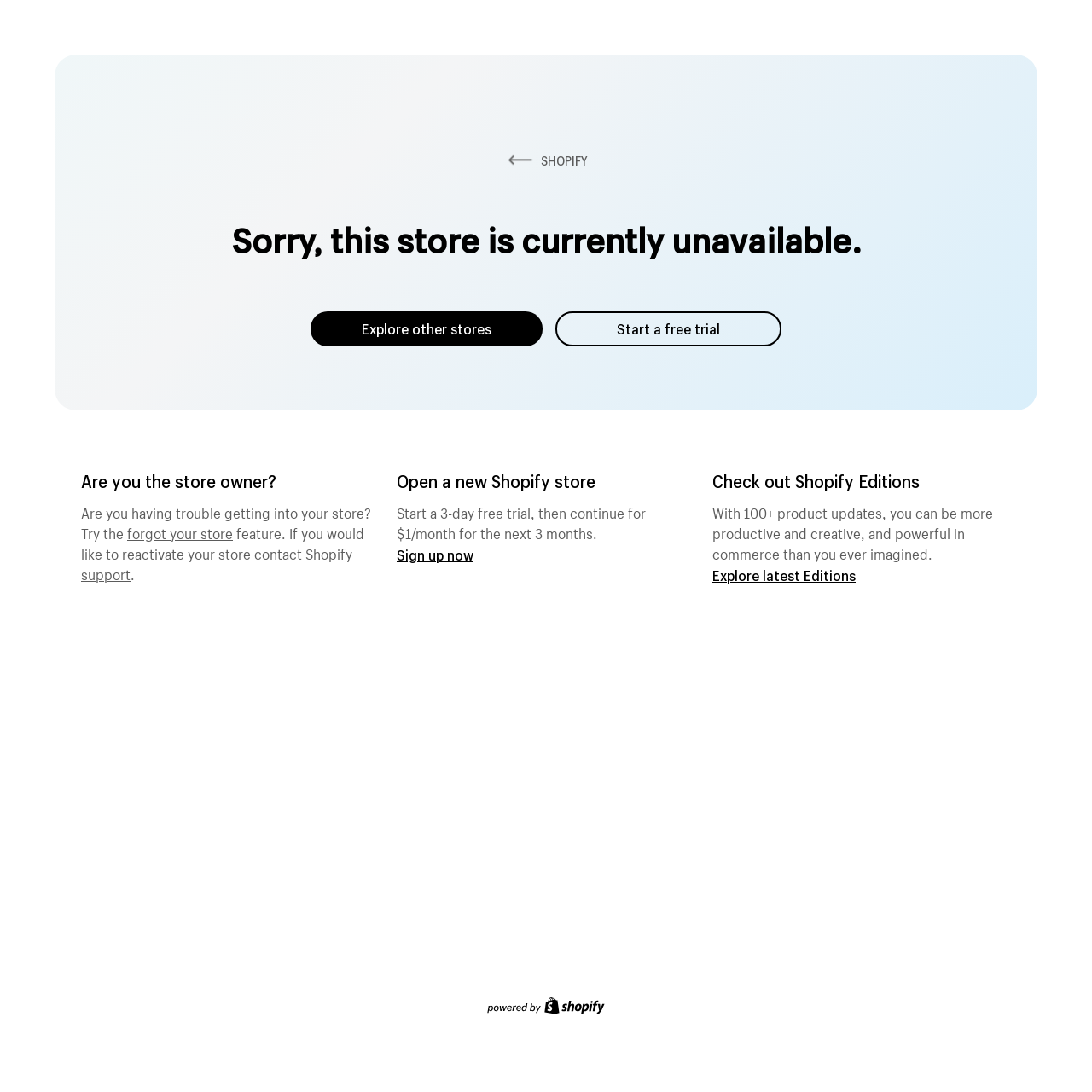Explain the contents of the webpage comprehensively.

The webpage appears to be a Shopify ecommerce platform page. At the top, there is a prominent link to "SHOPIFY" accompanied by an image, likely the company's logo. Below this, a heading announces that the store is currently unavailable. 

To the right of the heading, there are two links: "Explore other stores" and "Start a free trial". 

Further down, a section targets the store owner, asking if they are having trouble accessing their store. This section provides a link to reset the store password and contact Shopify support. 

Adjacent to this section, an invitation to open a new Shopify store is presented, along with a promotional offer for a 3-day free trial and a discounted monthly rate for the next three months. A "Sign up now" link is provided to take advantage of this offer.

On the right side of the page, a section promotes Shopify Editions, highlighting over 100 product updates that can enhance productivity, creativity, and commerce. A link to "Explore latest Editions" is provided for more information.

At the bottom of the page, there is a content information section with an image, likely a footer element.